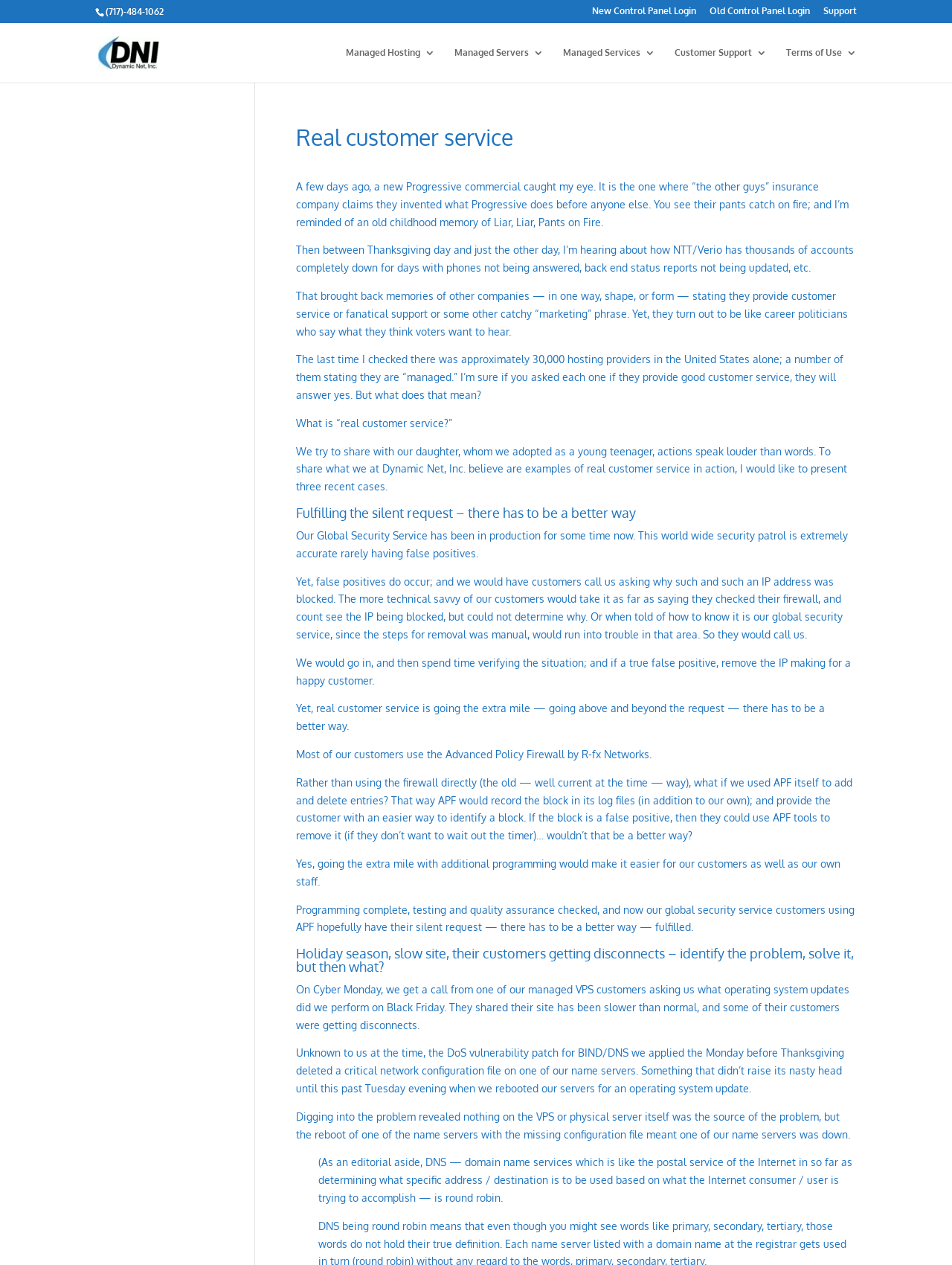Locate the bounding box coordinates of the clickable area needed to fulfill the instruction: "Click on 'Global Security Service'".

[0.333, 0.418, 0.449, 0.428]